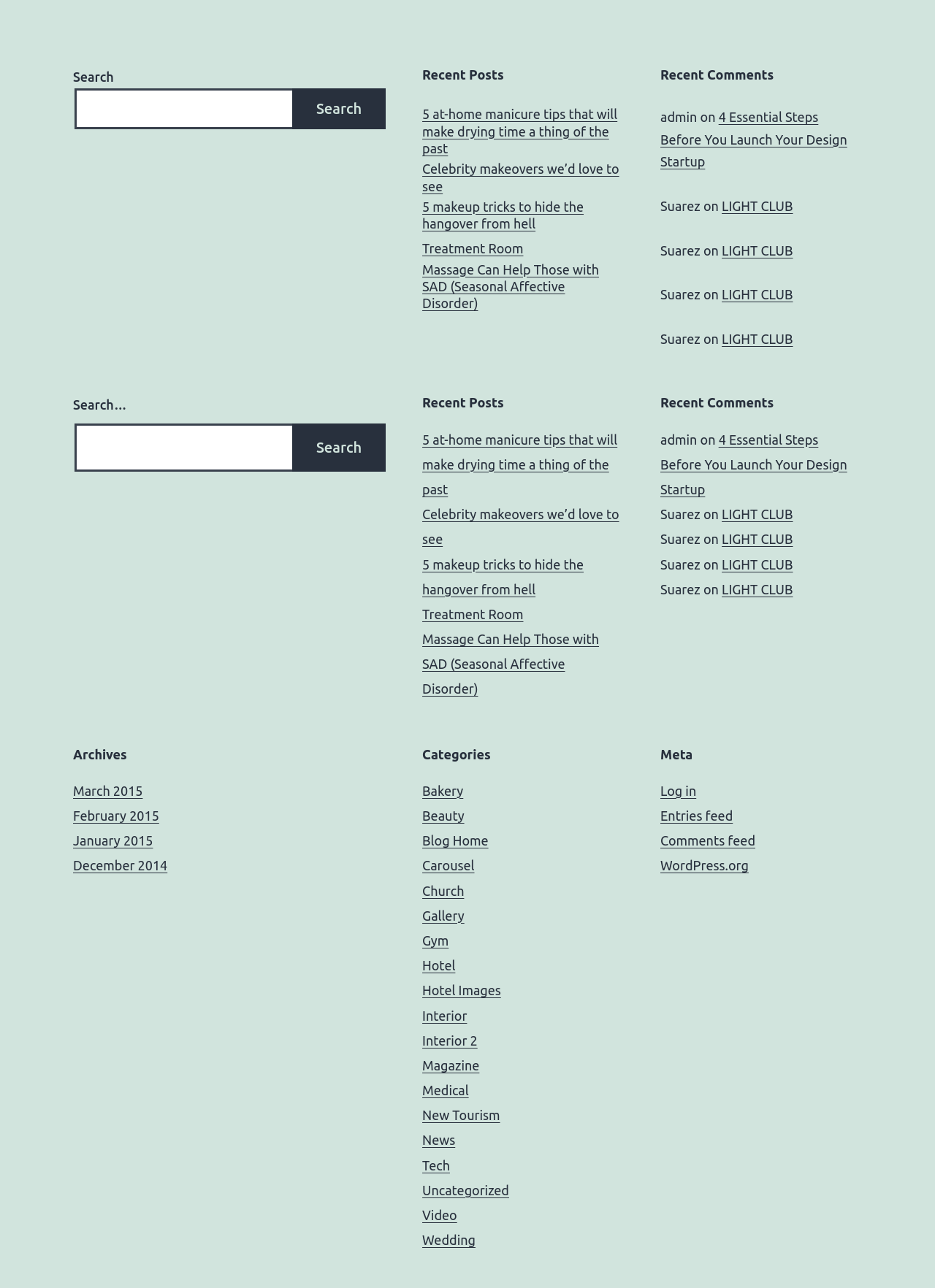Given the element description: "parent_node: Search… value="Search"", predict the bounding box coordinates of the UI element it refers to, using four float numbers between 0 and 1, i.e., [left, top, right, bottom].

[0.312, 0.329, 0.413, 0.366]